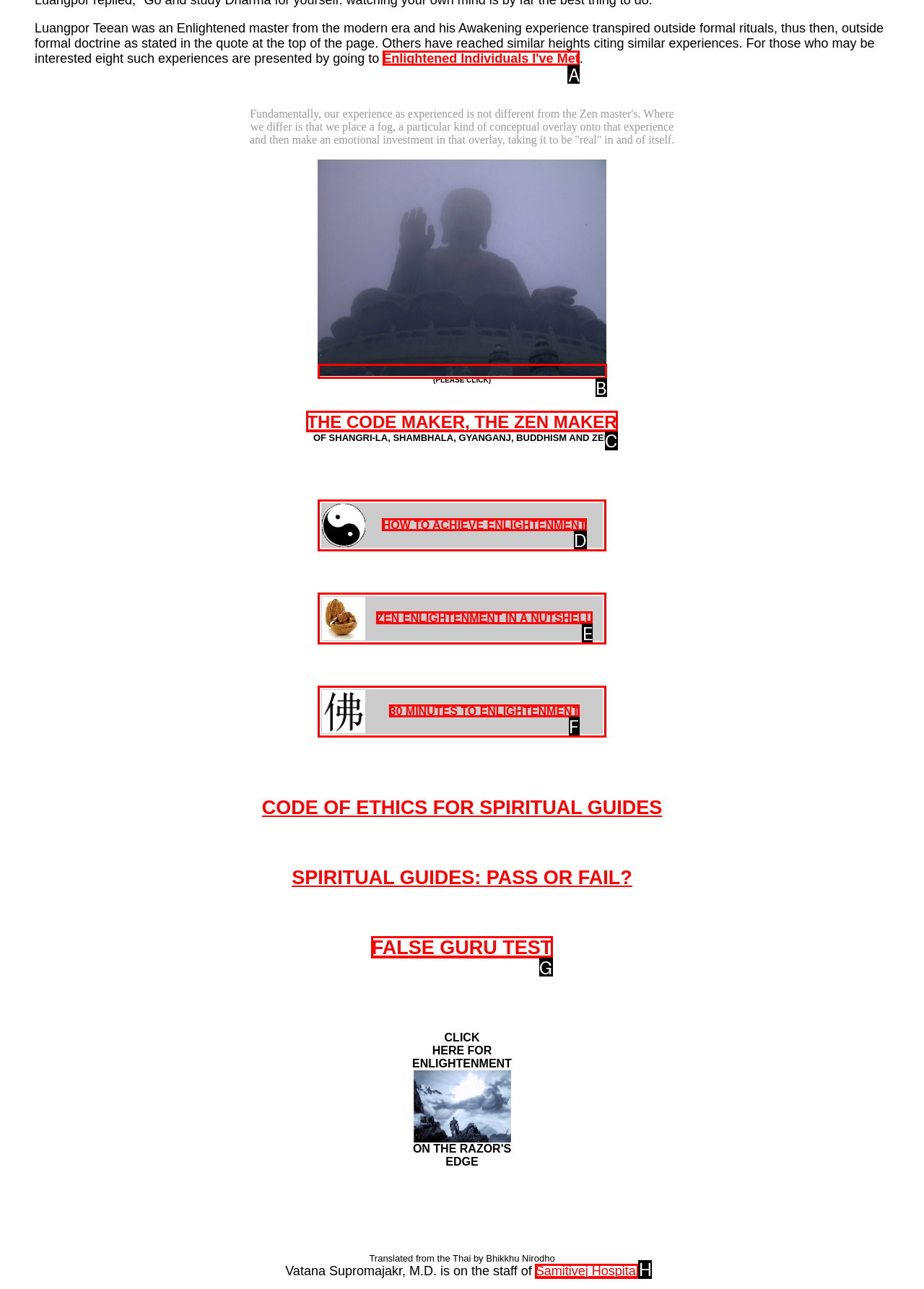Select the appropriate bounding box to fulfill the task: Click on THE CODE MAKER, THE ZEN MAKER Respond with the corresponding letter from the choices provided.

C